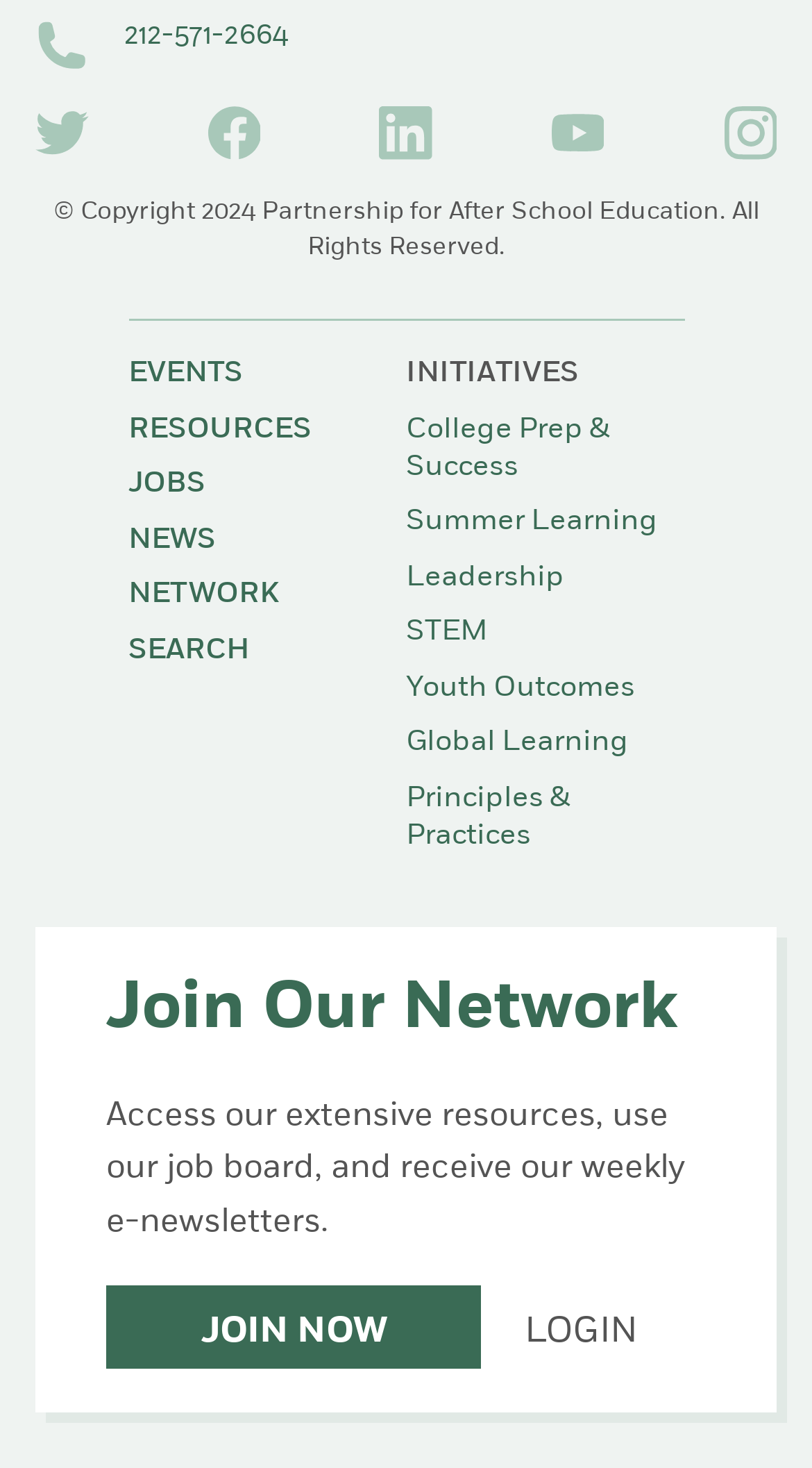Can you determine the bounding box coordinates of the area that needs to be clicked to fulfill the following instruction: "Visit Twitter"?

[0.044, 0.073, 0.109, 0.109]